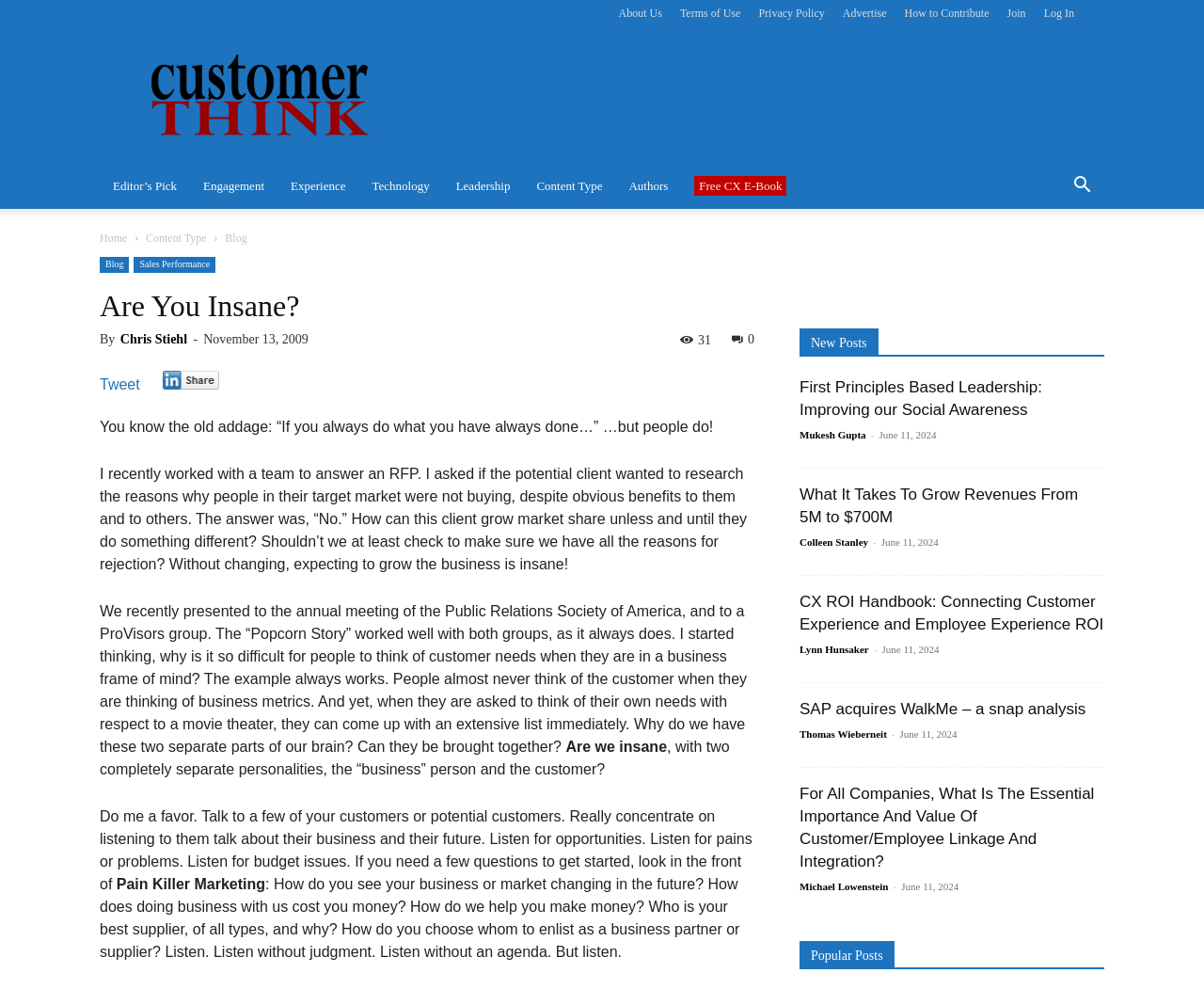Identify the bounding box coordinates of the clickable section necessary to follow the following instruction: "See more articles in this section". The coordinates should be presented as four float numbers from 0 to 1, i.e., [left, top, right, bottom].

None